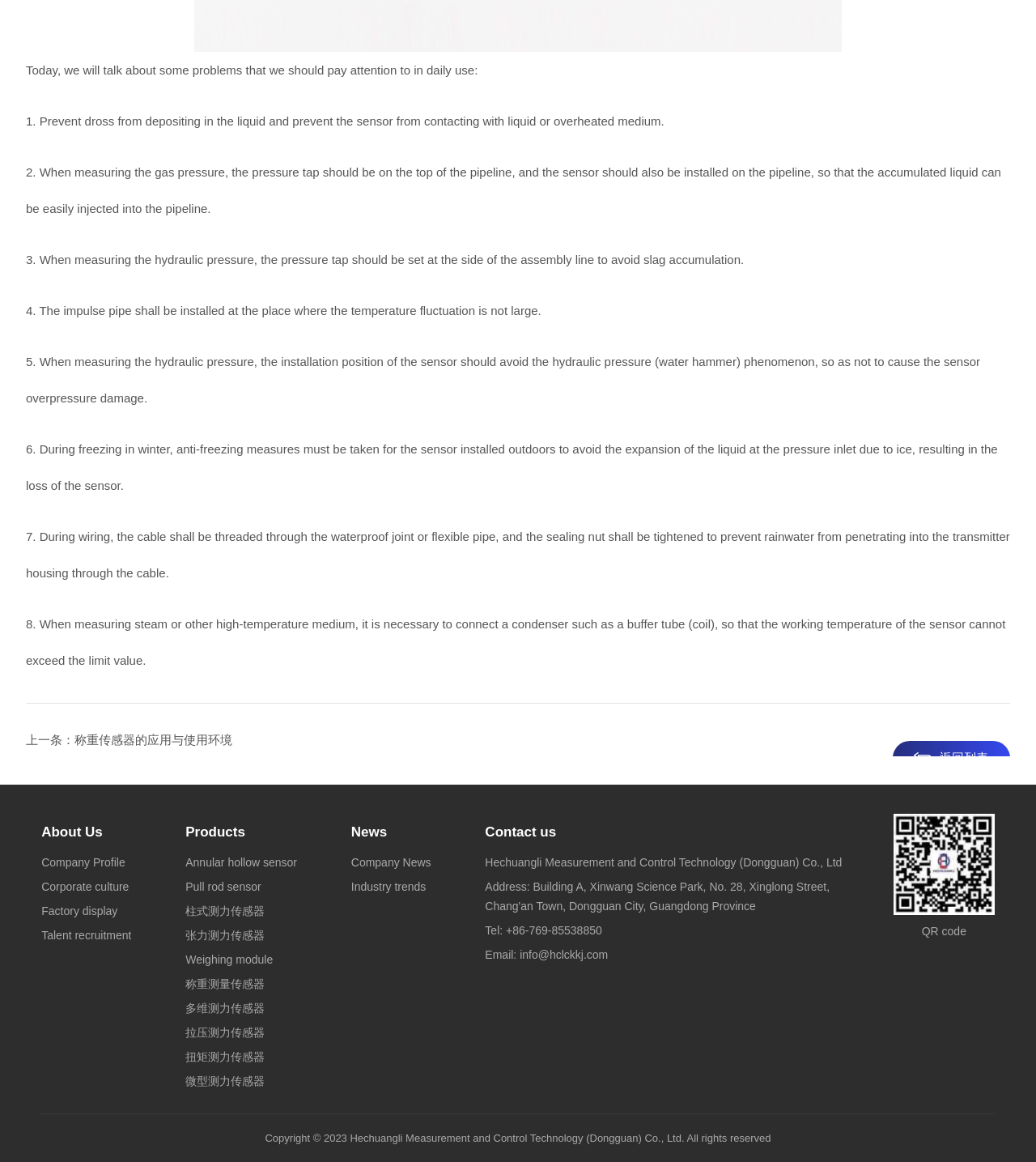What is the purpose of connecting a condenser when measuring steam?
Examine the screenshot and reply with a single word or phrase.

To prevent sensor overheat